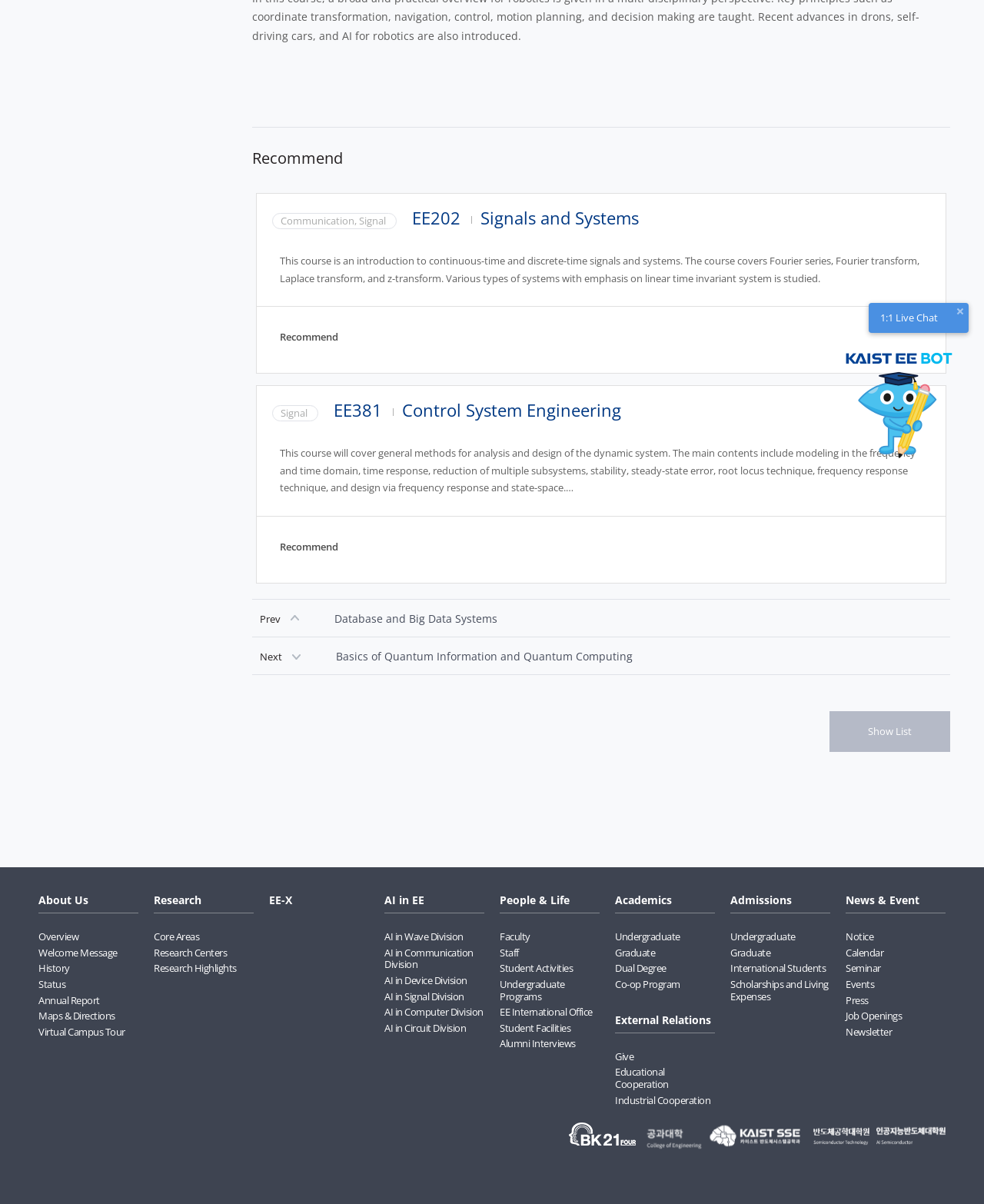Using the element description Show List, predict the bounding box coordinates for the UI element. Provide the coordinates in (top-left x, top-left y, bottom-right x, bottom-right y) format with values ranging from 0 to 1.

[0.843, 0.59, 0.966, 0.624]